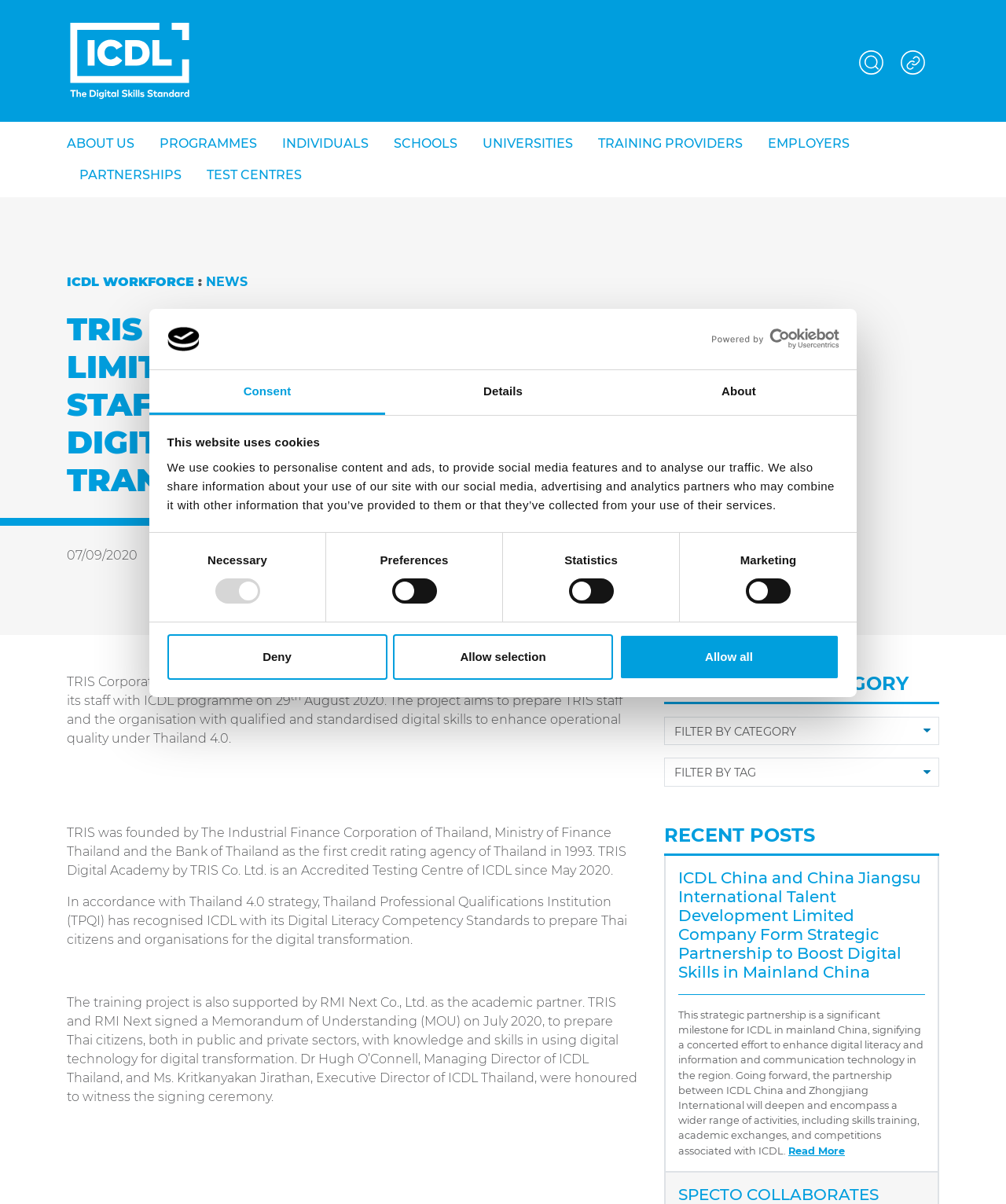Please respond in a single word or phrase: 
How many buttons are there in the cookie consent section?

3